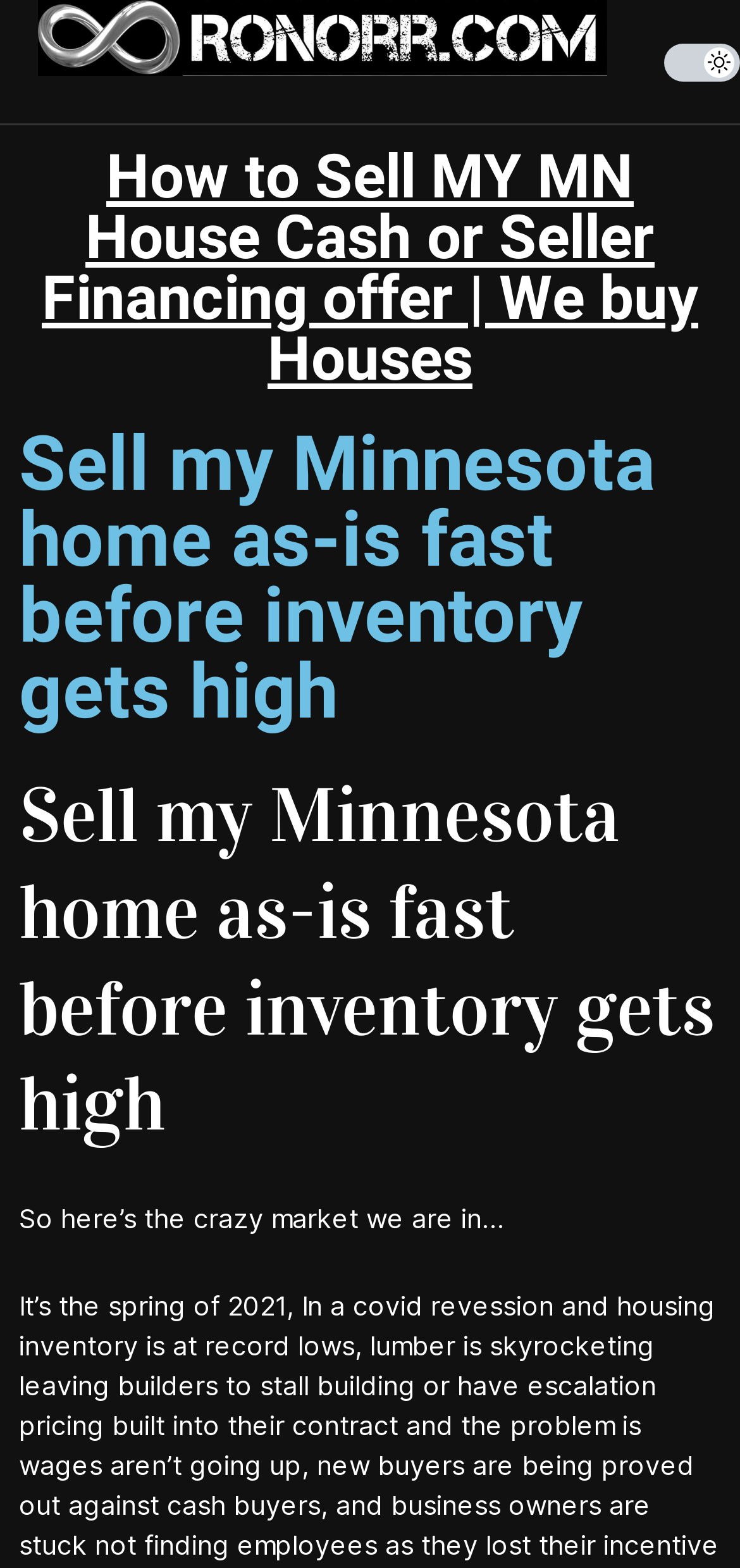What is the main topic of this webpage?
Refer to the image and give a detailed response to the question.

Based on the headings and content of the webpage, it appears that the main topic is selling homes in Minnesota, specifically selling them 'as-is' and 'fast'.